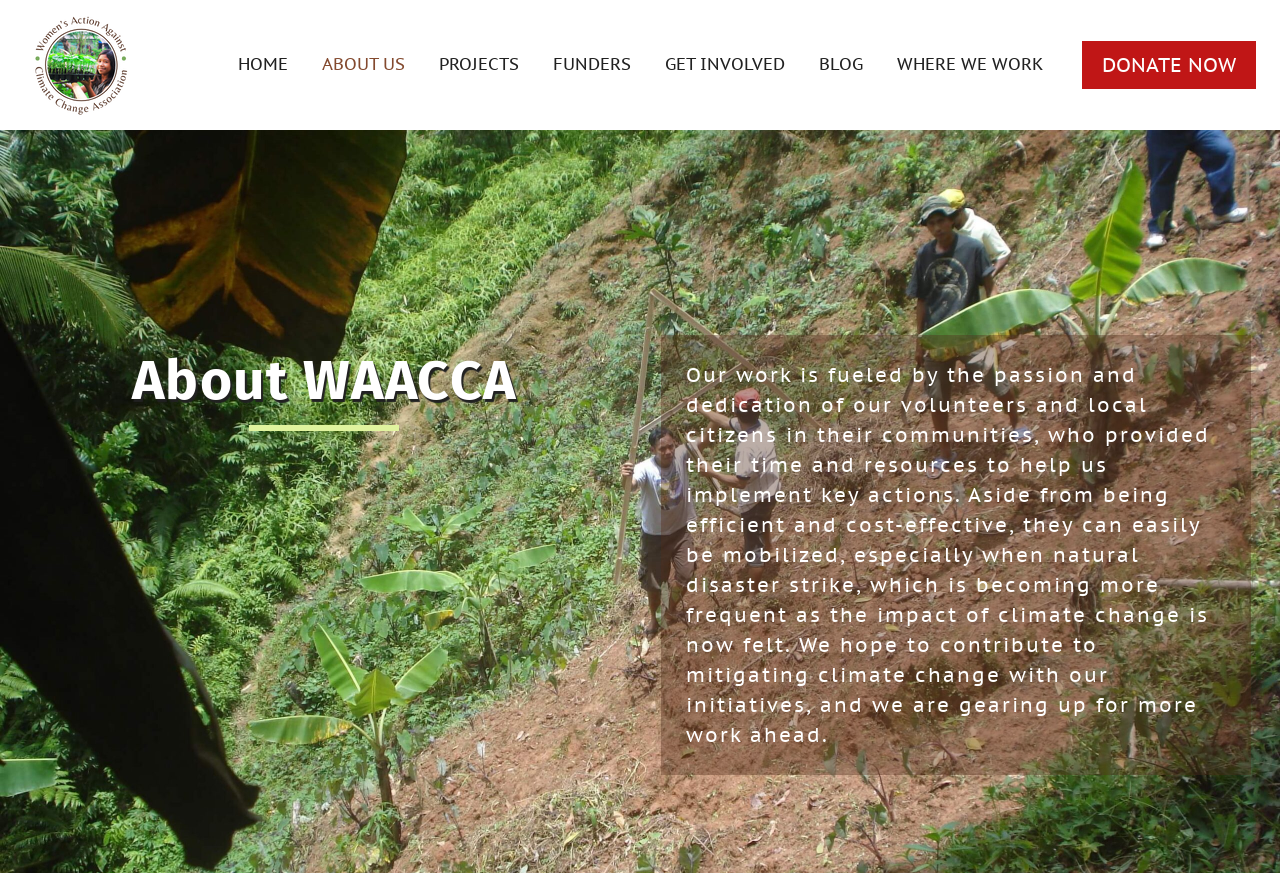Please identify the bounding box coordinates of the element's region that should be clicked to execute the following instruction: "Learn more about 'PROJECTS'". The bounding box coordinates must be four float numbers between 0 and 1, i.e., [left, top, right, bottom].

[0.329, 0.047, 0.418, 0.102]